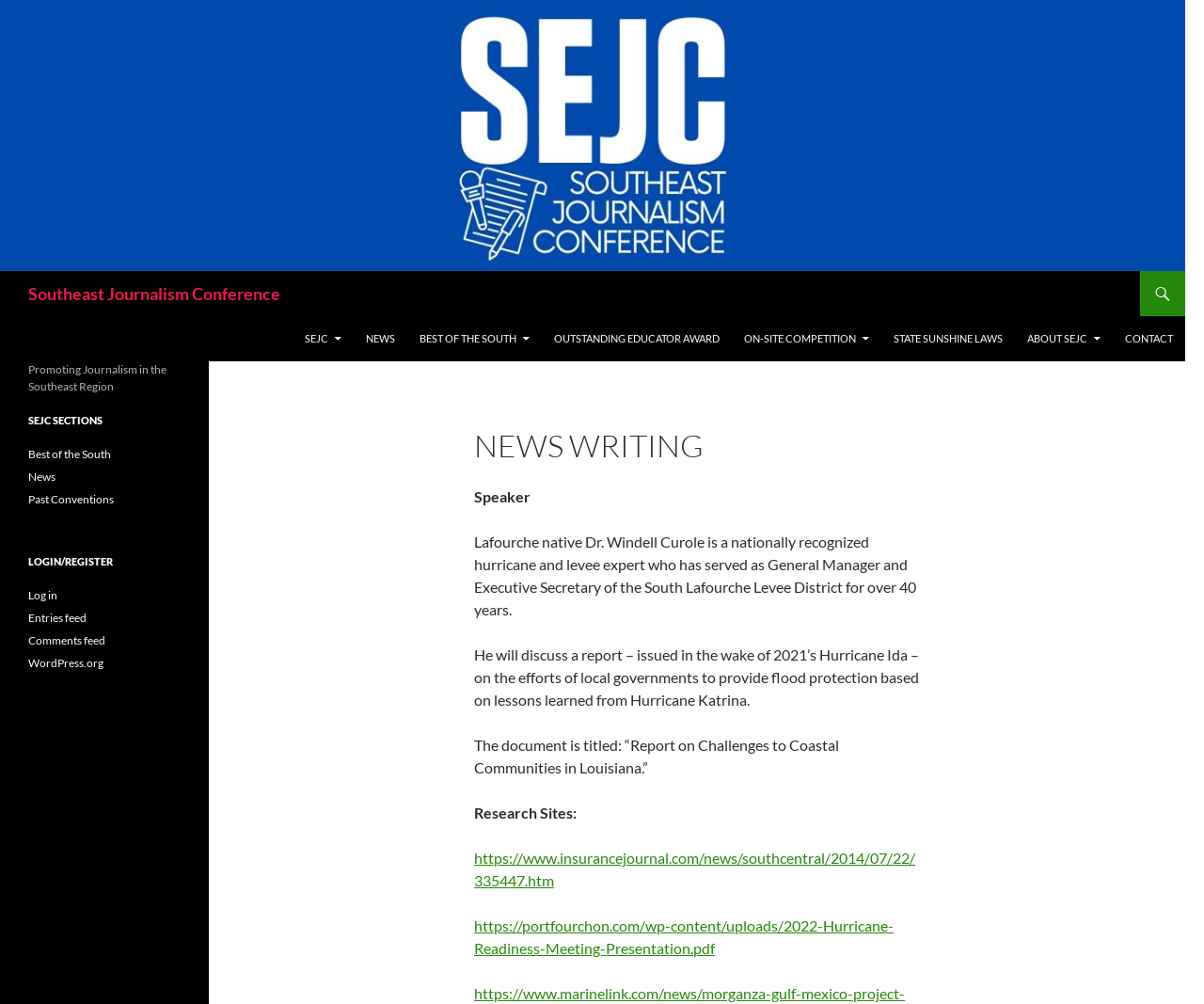Identify the bounding box coordinates of the clickable section necessary to follow the following instruction: "Click on Southeast Journalism Conference". The coordinates should be presented as four float numbers from 0 to 1, i.e., [left, top, right, bottom].

[0.0, 0.124, 0.984, 0.142]